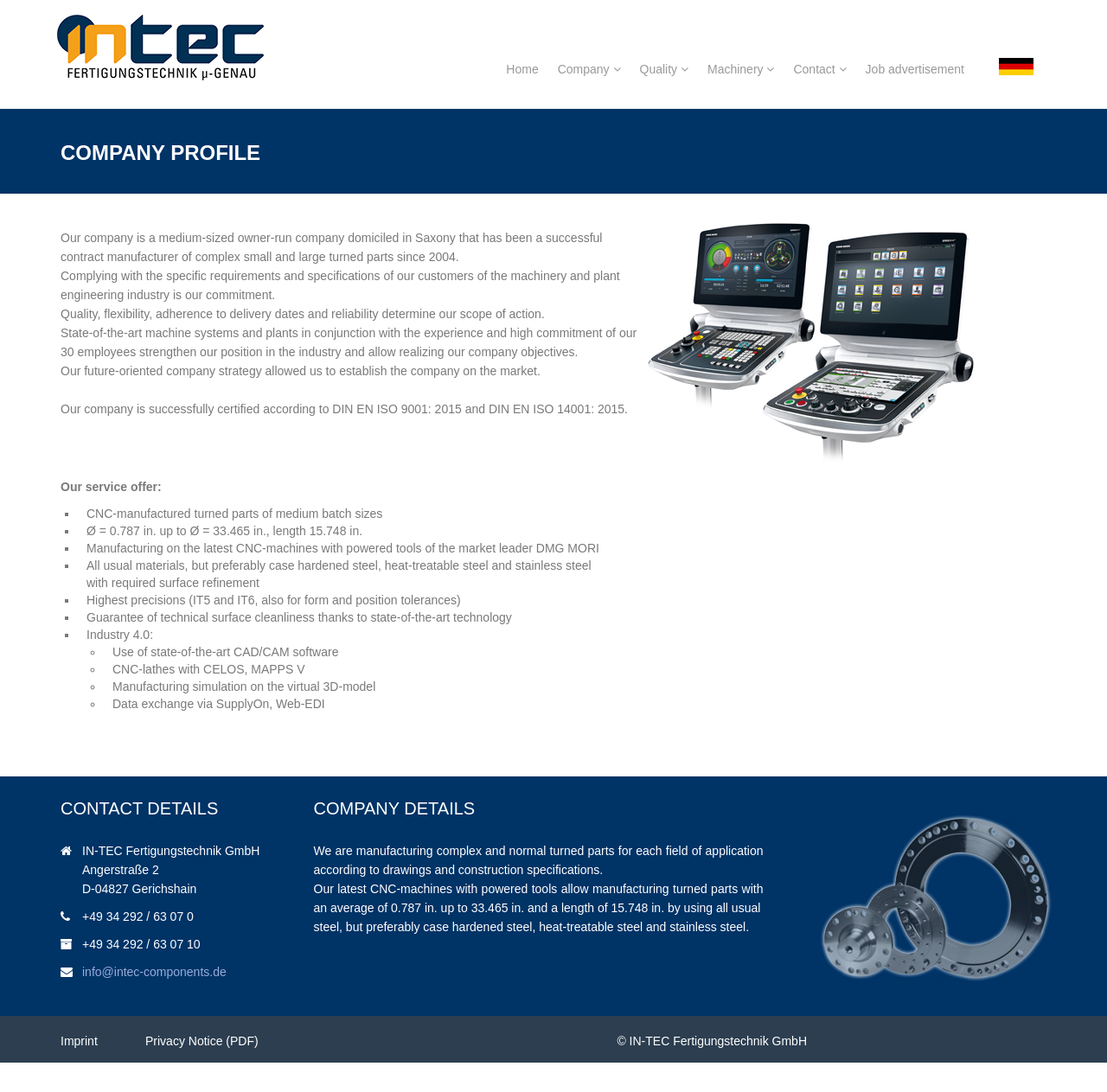Please identify the bounding box coordinates of the element's region that needs to be clicked to fulfill the following instruction: "Click the Home link". The bounding box coordinates should consist of four float numbers between 0 and 1, i.e., [left, top, right, bottom].

[0.449, 0.048, 0.494, 0.079]